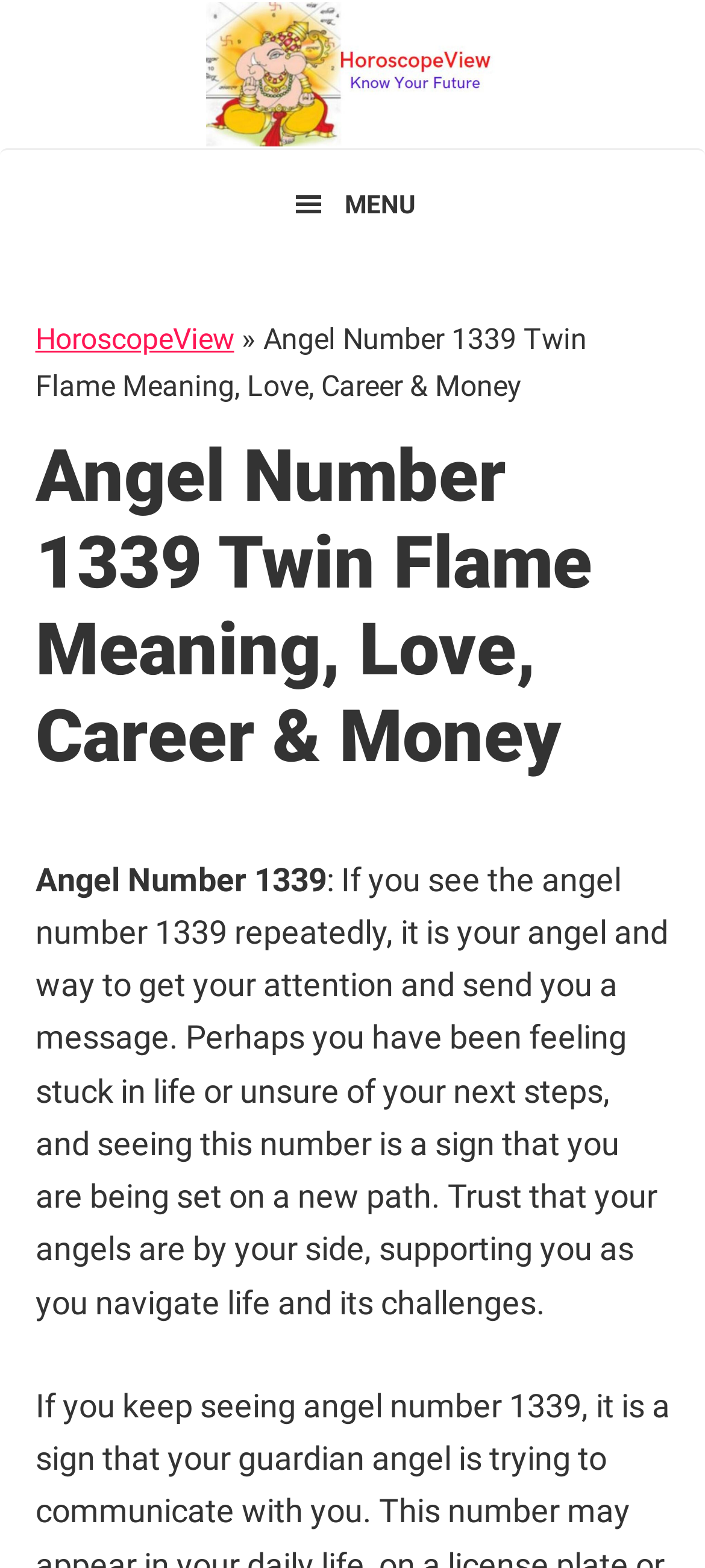How many navigation options are available?
Answer the question with detailed information derived from the image.

There are three navigation options available on the webpage, which are 'Skip to primary navigation', 'Skip to main content', and 'Skip to primary sidebar'.